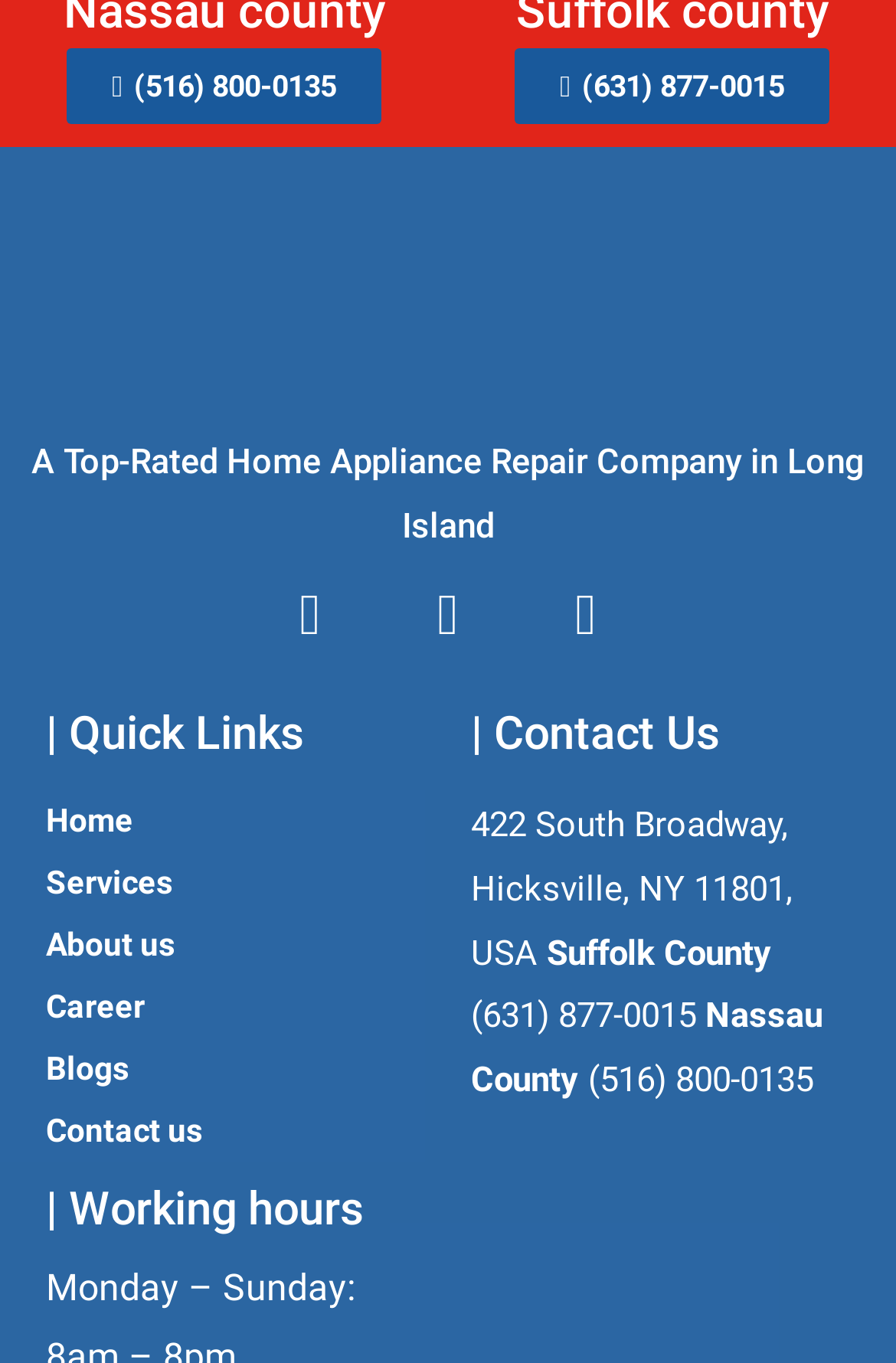Please specify the bounding box coordinates in the format (top-left x, top-left y, bottom-right x, bottom-right y), with all values as floating point numbers between 0 and 1. Identify the bounding box of the UI element described by: (631) 877-0015

[0.526, 0.73, 0.777, 0.761]